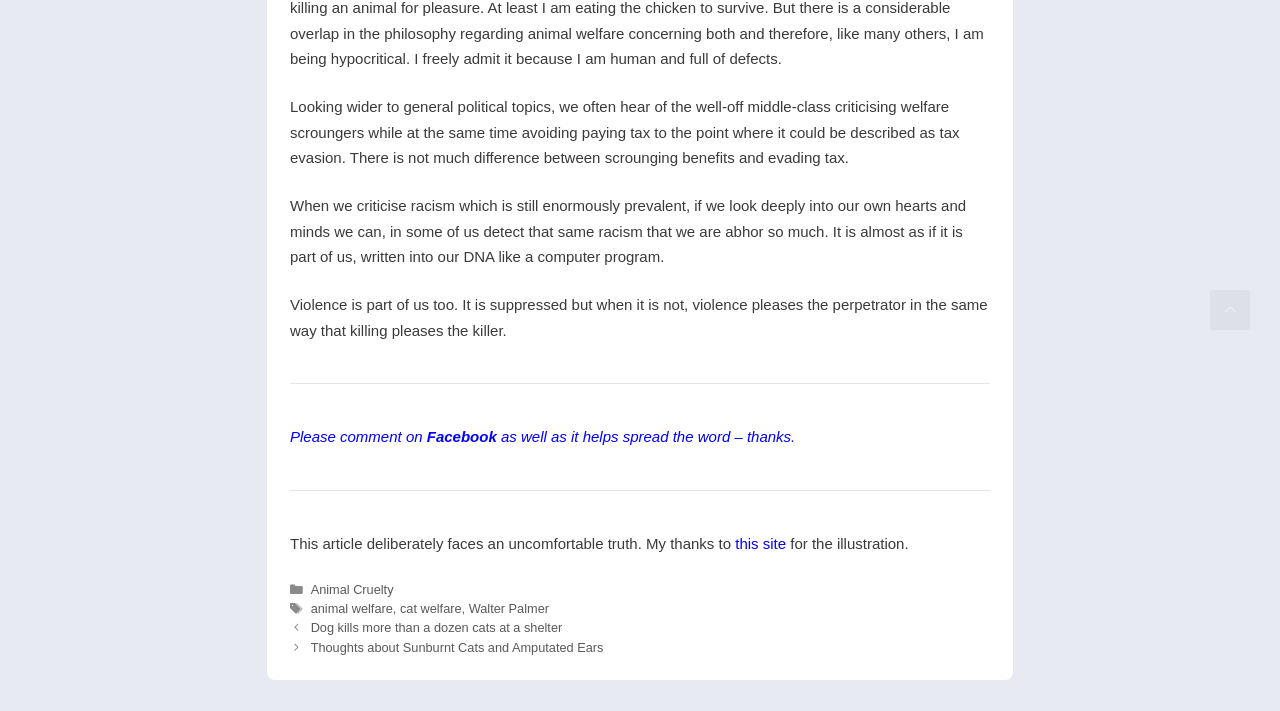Bounding box coordinates are specified in the format (top-left x, top-left y, bottom-right x, bottom-right y). All values are floating point numbers bounded between 0 and 1. Please provide the bounding box coordinate of the region this sentence describes: animal welfare

[0.243, 0.846, 0.307, 0.867]